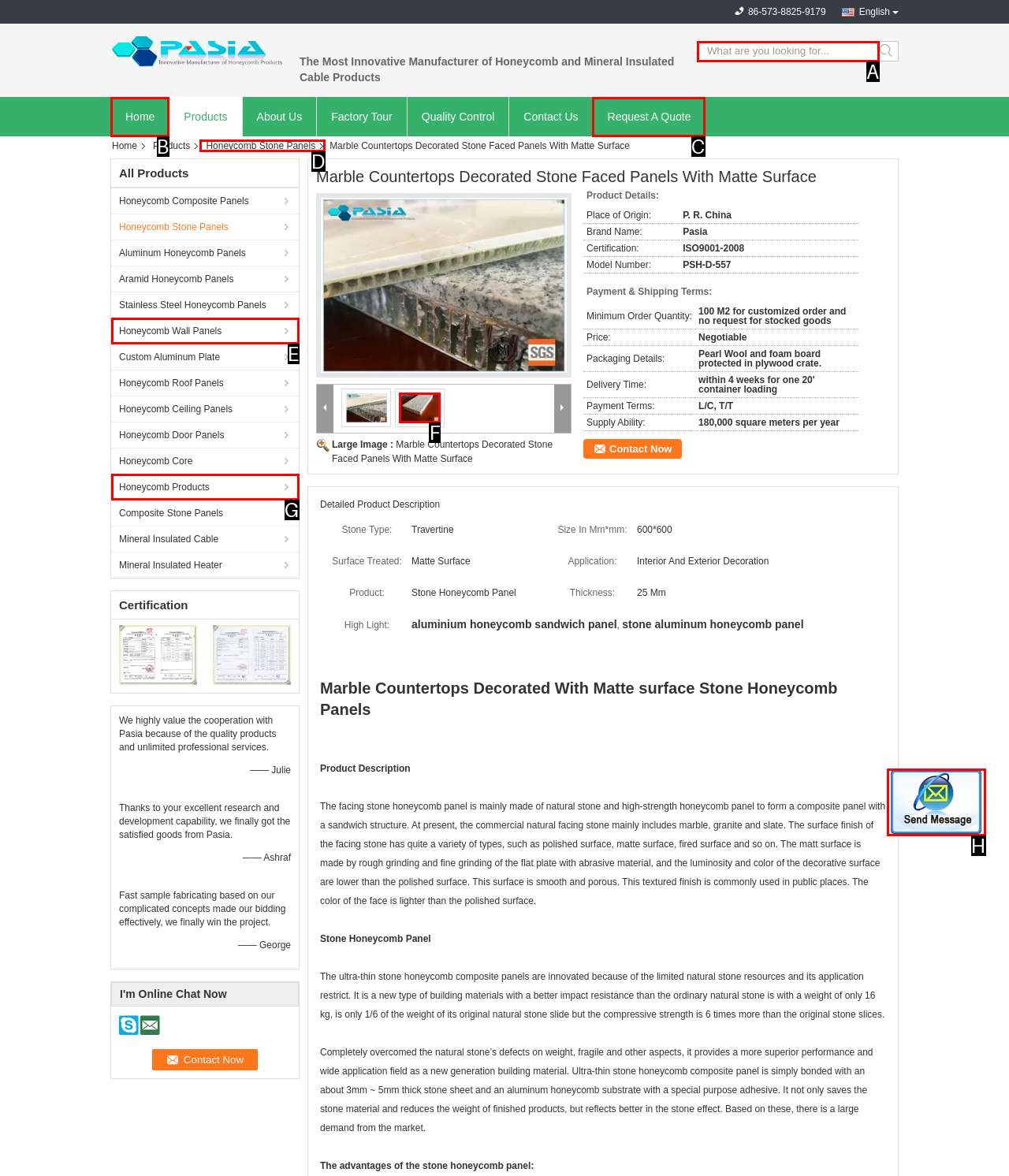To execute the task: View 'Honeycomb Stone Panels' products, which one of the highlighted HTML elements should be clicked? Answer with the option's letter from the choices provided.

D